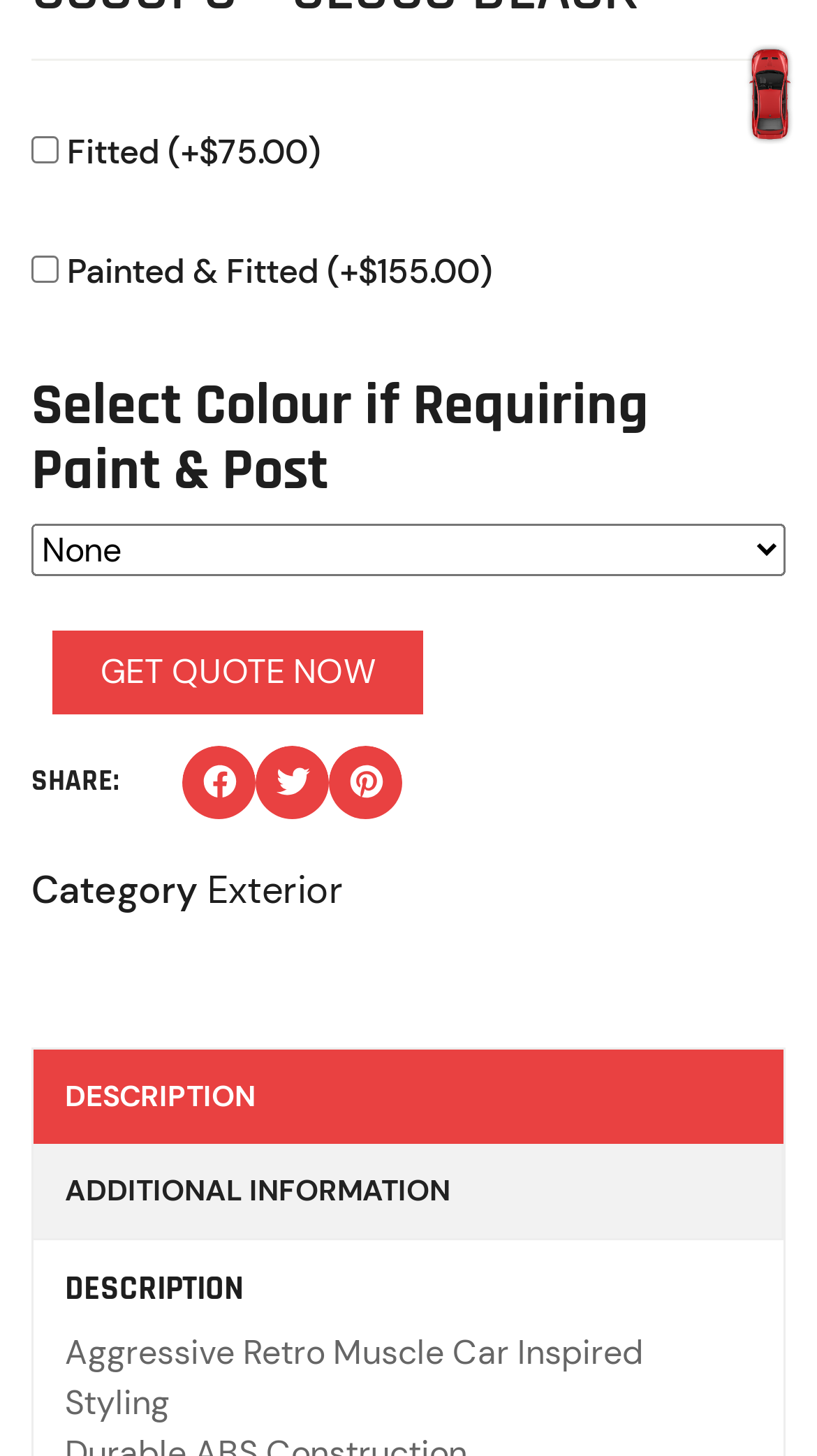Please find the bounding box coordinates of the section that needs to be clicked to achieve this instruction: "Choose a colour from the dropdown menu".

[0.038, 0.36, 0.962, 0.396]